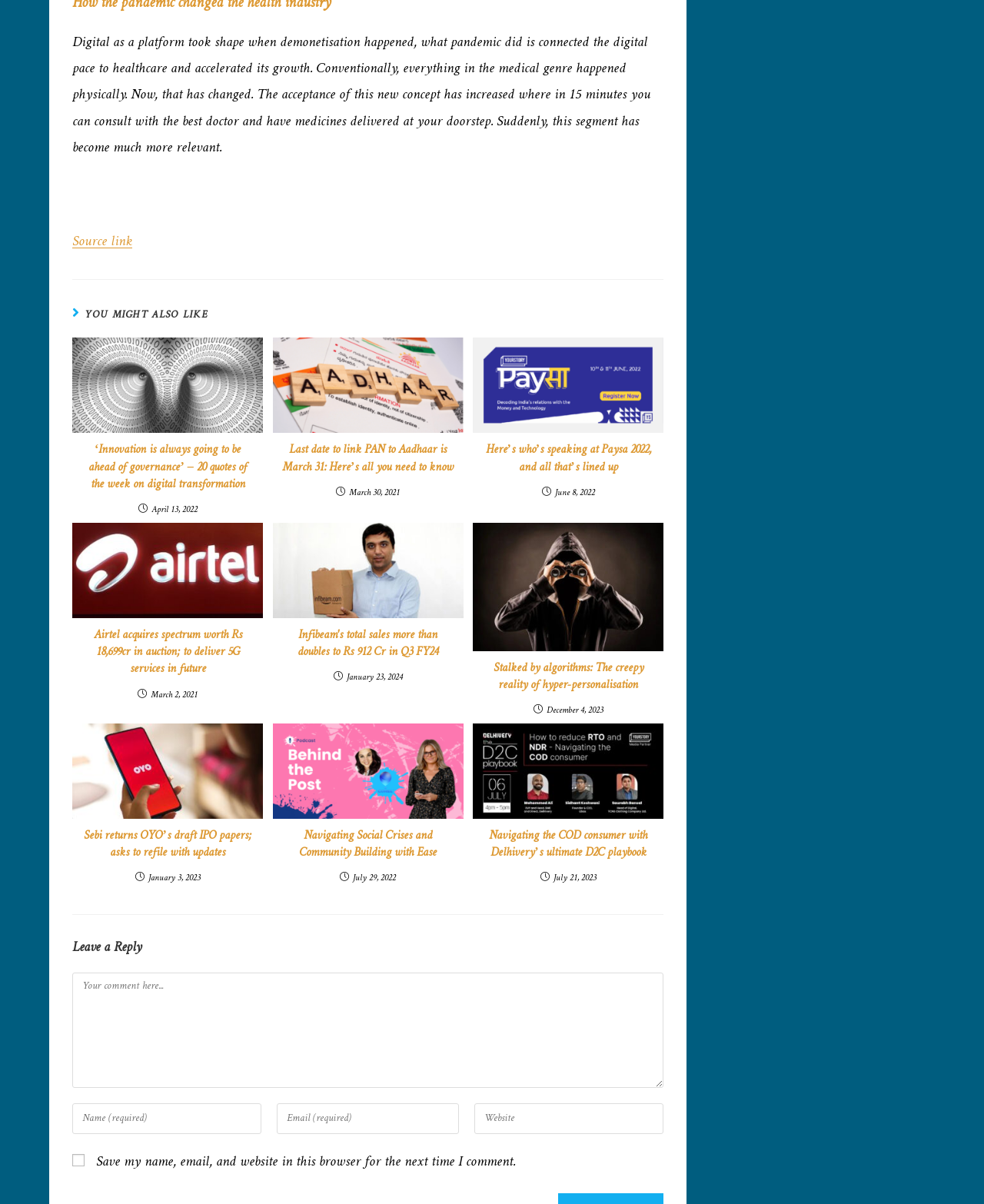Can you determine the bounding box coordinates of the area that needs to be clicked to fulfill the following instruction: "Leave a reply"?

[0.073, 0.779, 0.675, 0.795]